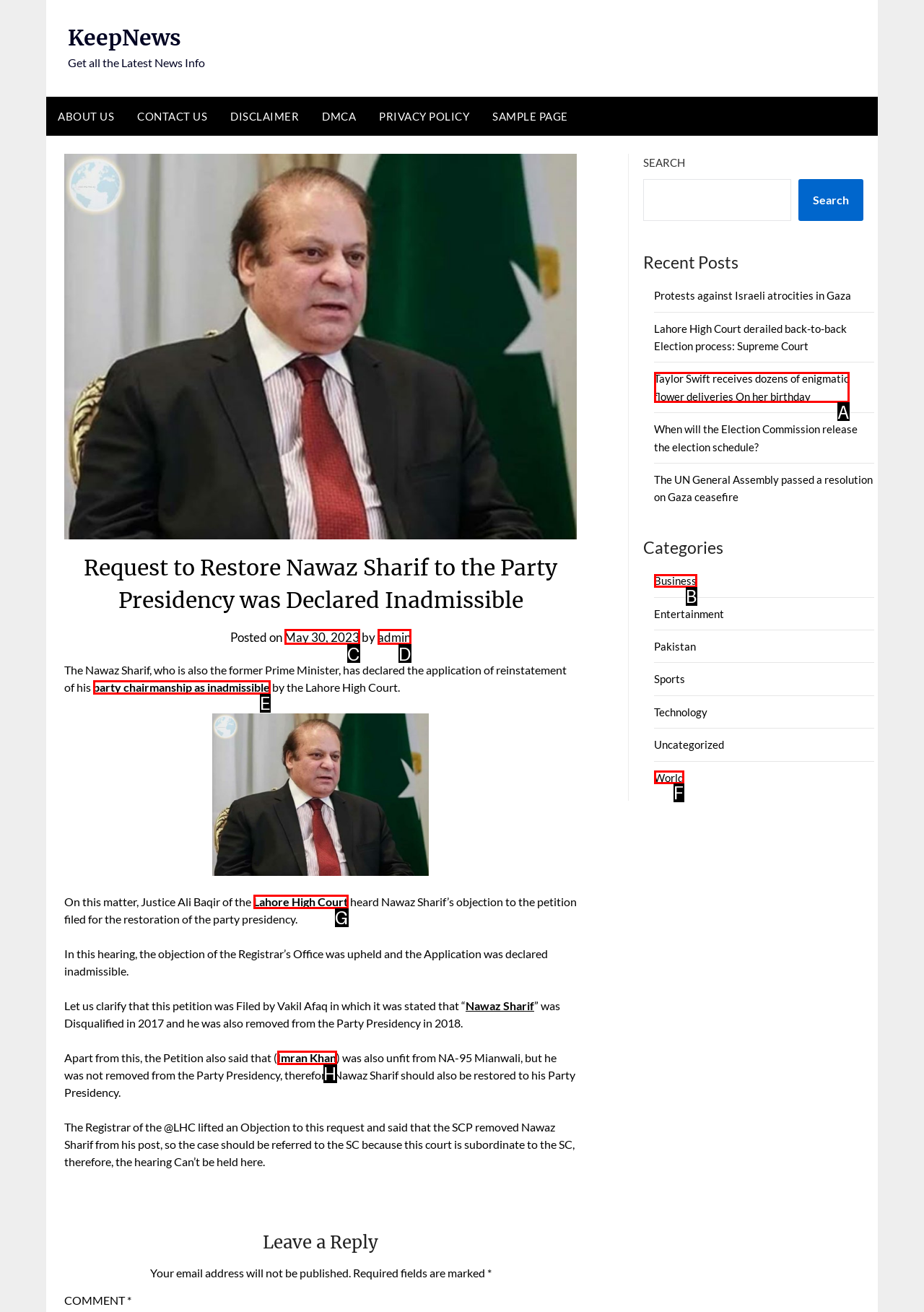Match the element description: Lahore High Court to the correct HTML element. Answer with the letter of the selected option.

G